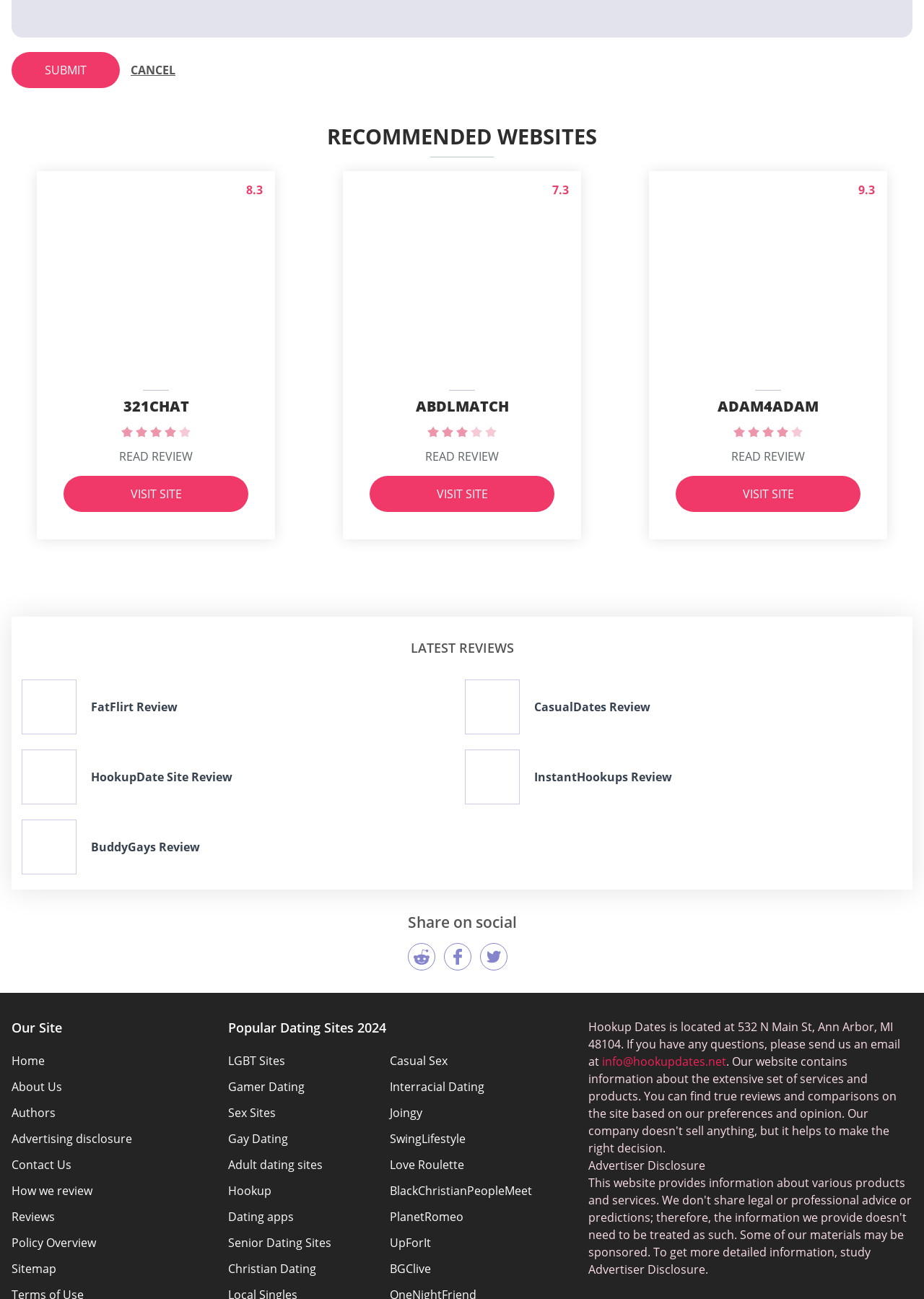Identify the bounding box coordinates of the specific part of the webpage to click to complete this instruction: "Click the 'SUBMIT' button".

[0.012, 0.04, 0.13, 0.068]